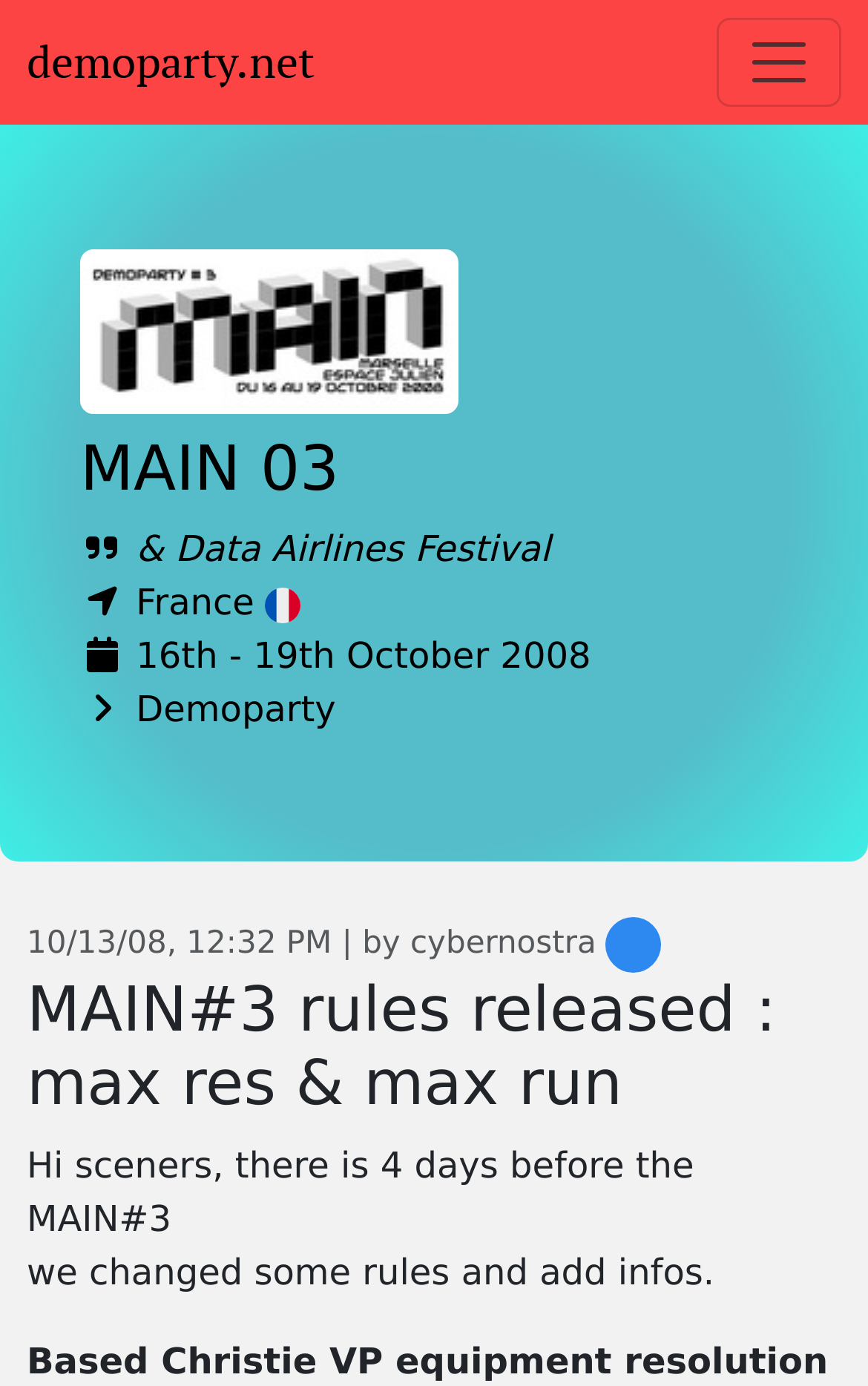Locate the bounding box coordinates of the region to be clicked to comply with the following instruction: "Read the post 'Mary’s Song'". The coordinates must be four float numbers between 0 and 1, in the form [left, top, right, bottom].

None